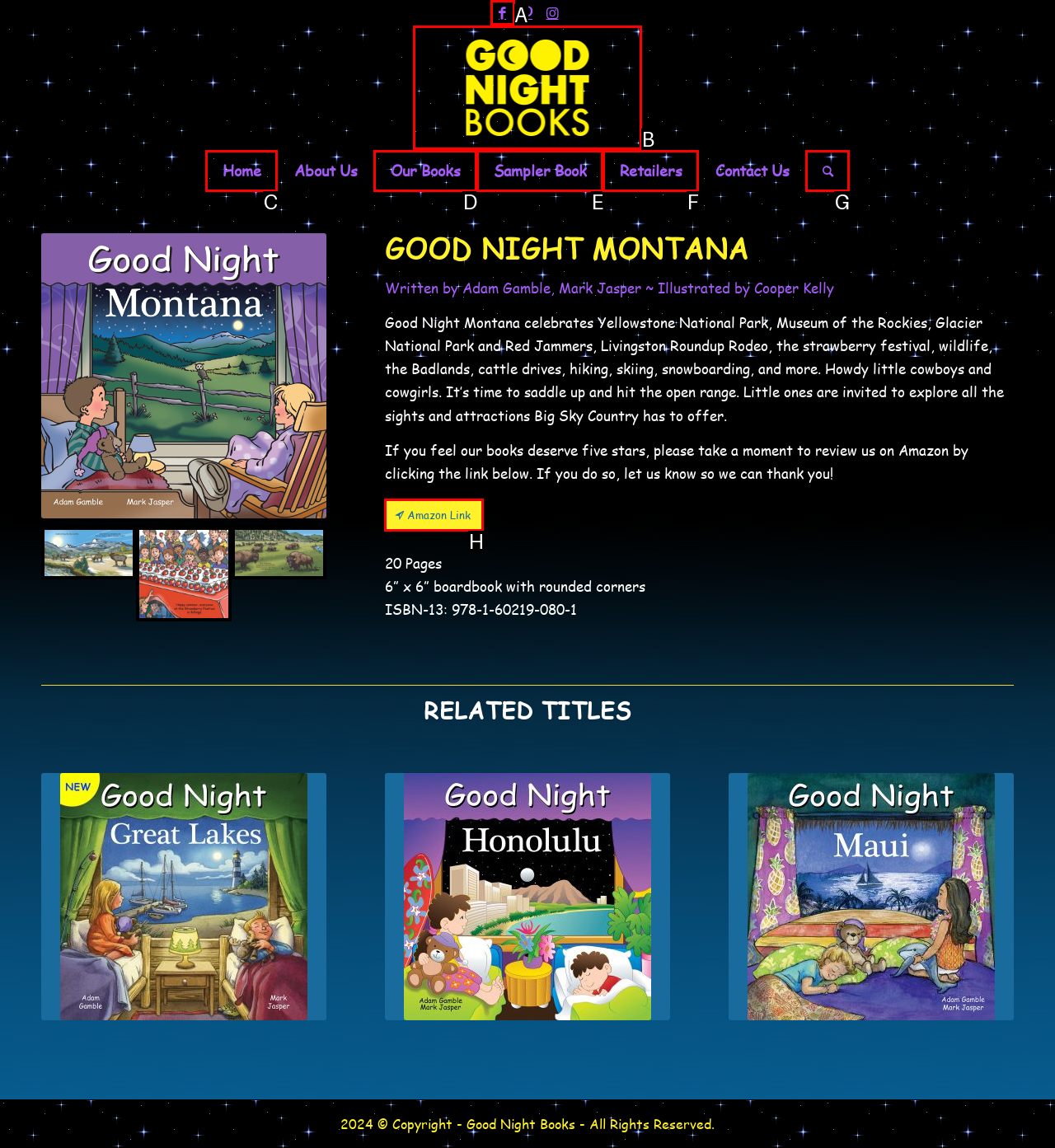Determine which HTML element matches the given description: Our Books. Provide the corresponding option's letter directly.

D